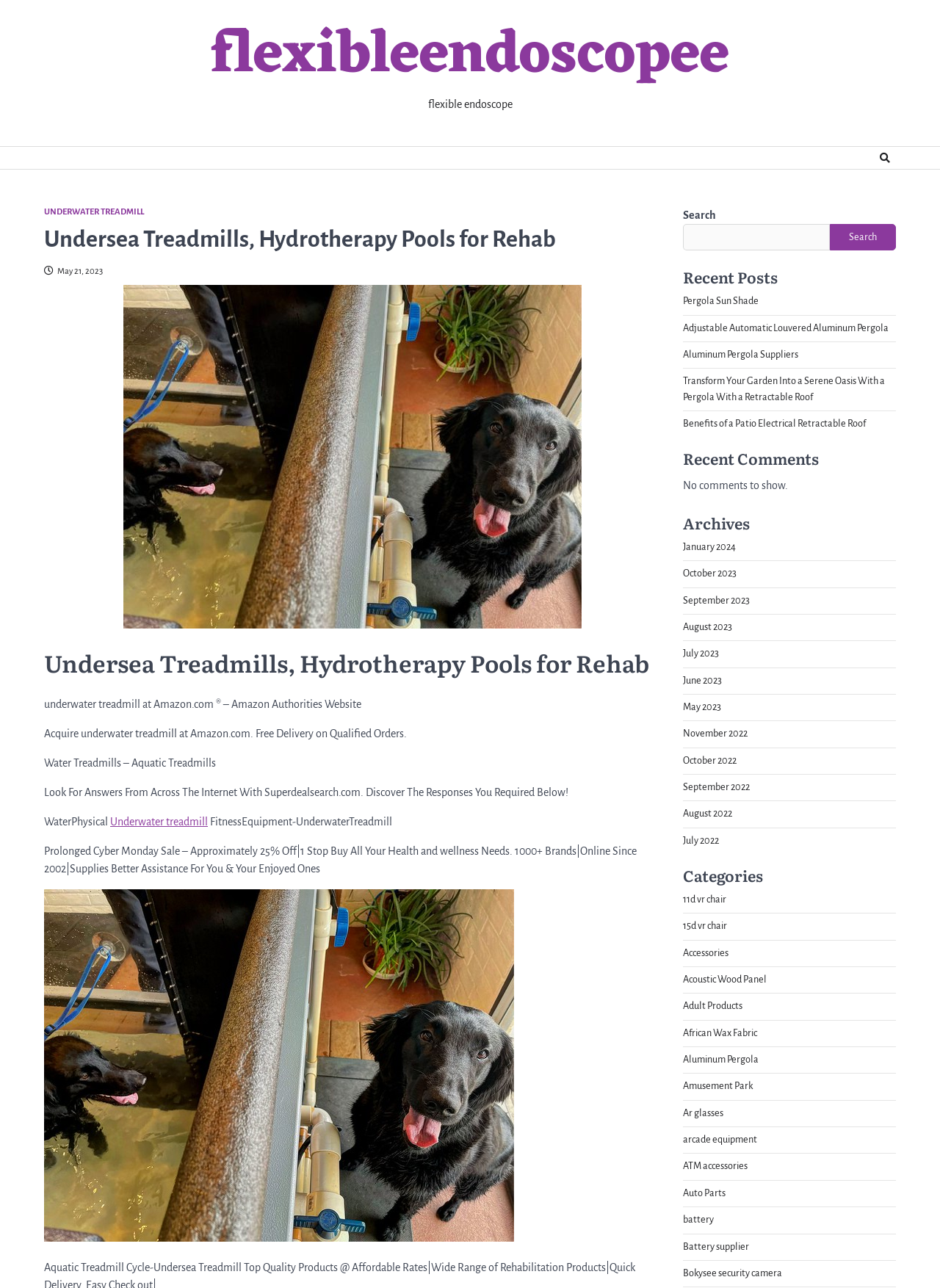Find the bounding box coordinates of the clickable area that will achieve the following instruction: "Watch 'YouTube Videos'".

None